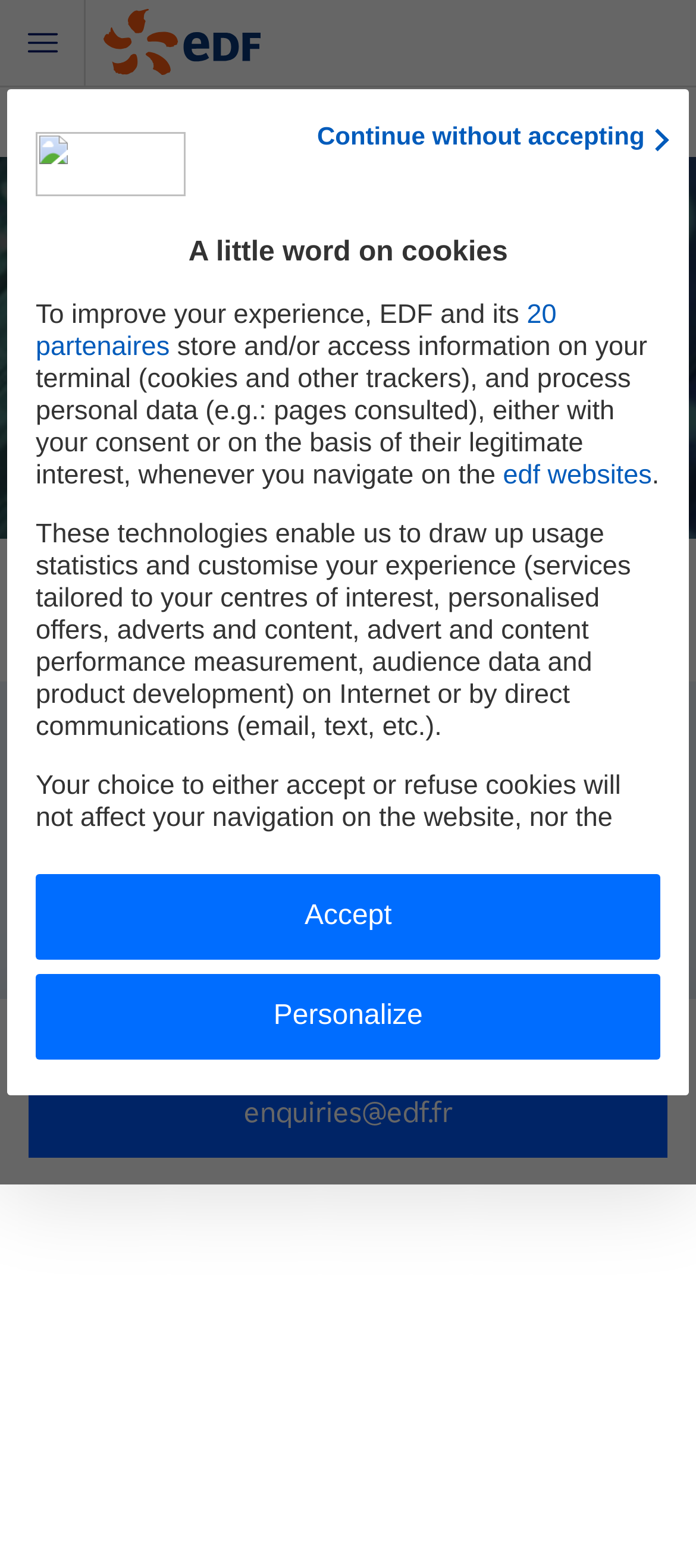Locate the bounding box coordinates of the area where you should click to accomplish the instruction: "Contact us for more information".

[0.041, 0.654, 0.959, 0.738]